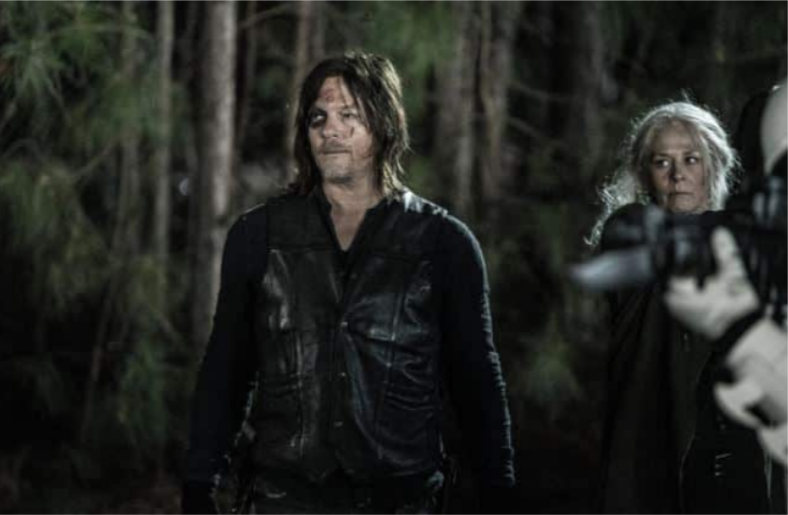What atmosphere is created by the backdrop of trees?
Could you give a comprehensive explanation in response to this question?

The caption describes the backdrop of trees as creating a foreboding atmosphere, hinting at the challenges that Daryl and Carol face as they embark on their journey.